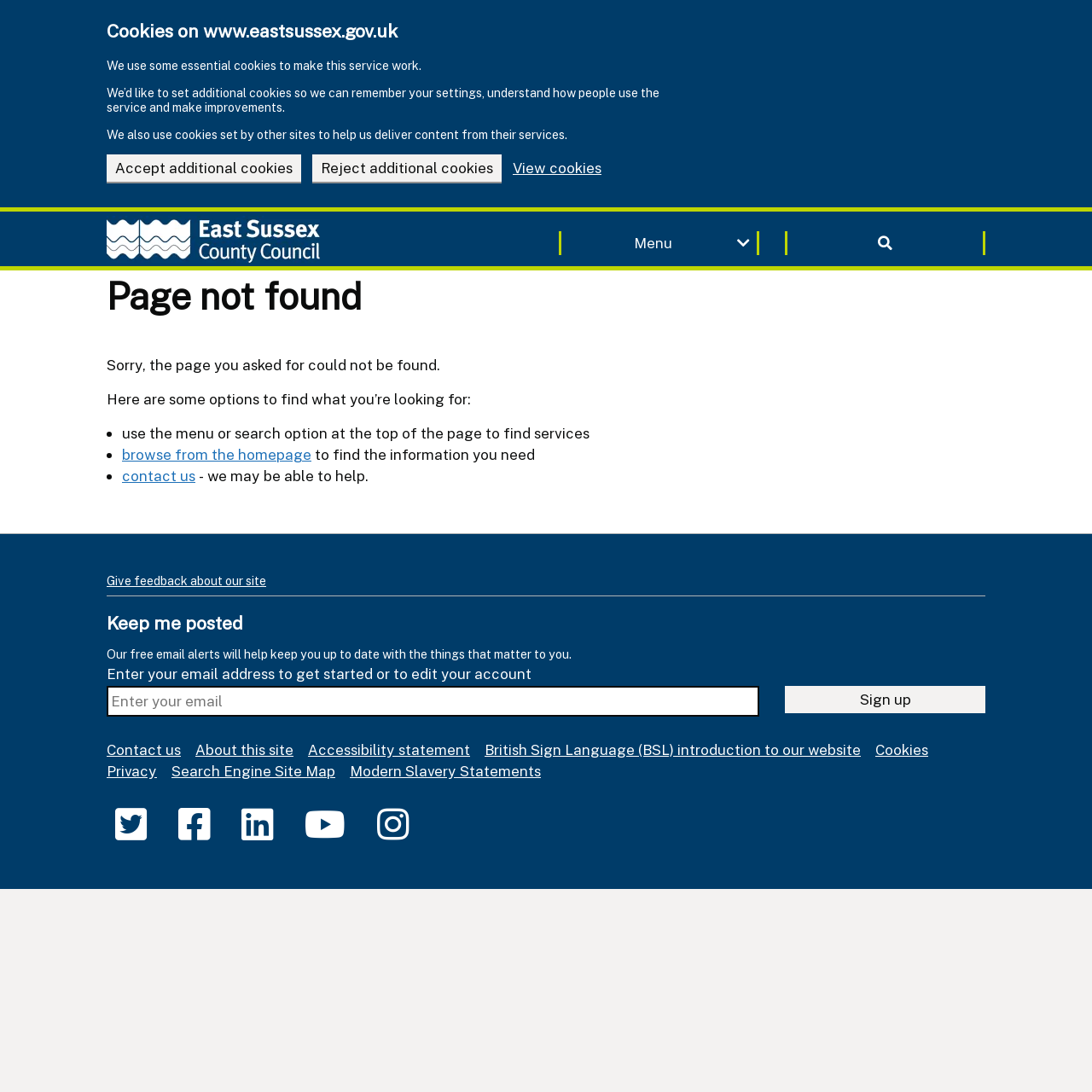Find the bounding box coordinates of the clickable element required to execute the following instruction: "Sign up for email alerts". Provide the coordinates as four float numbers between 0 and 1, i.e., [left, top, right, bottom].

[0.719, 0.628, 0.902, 0.653]